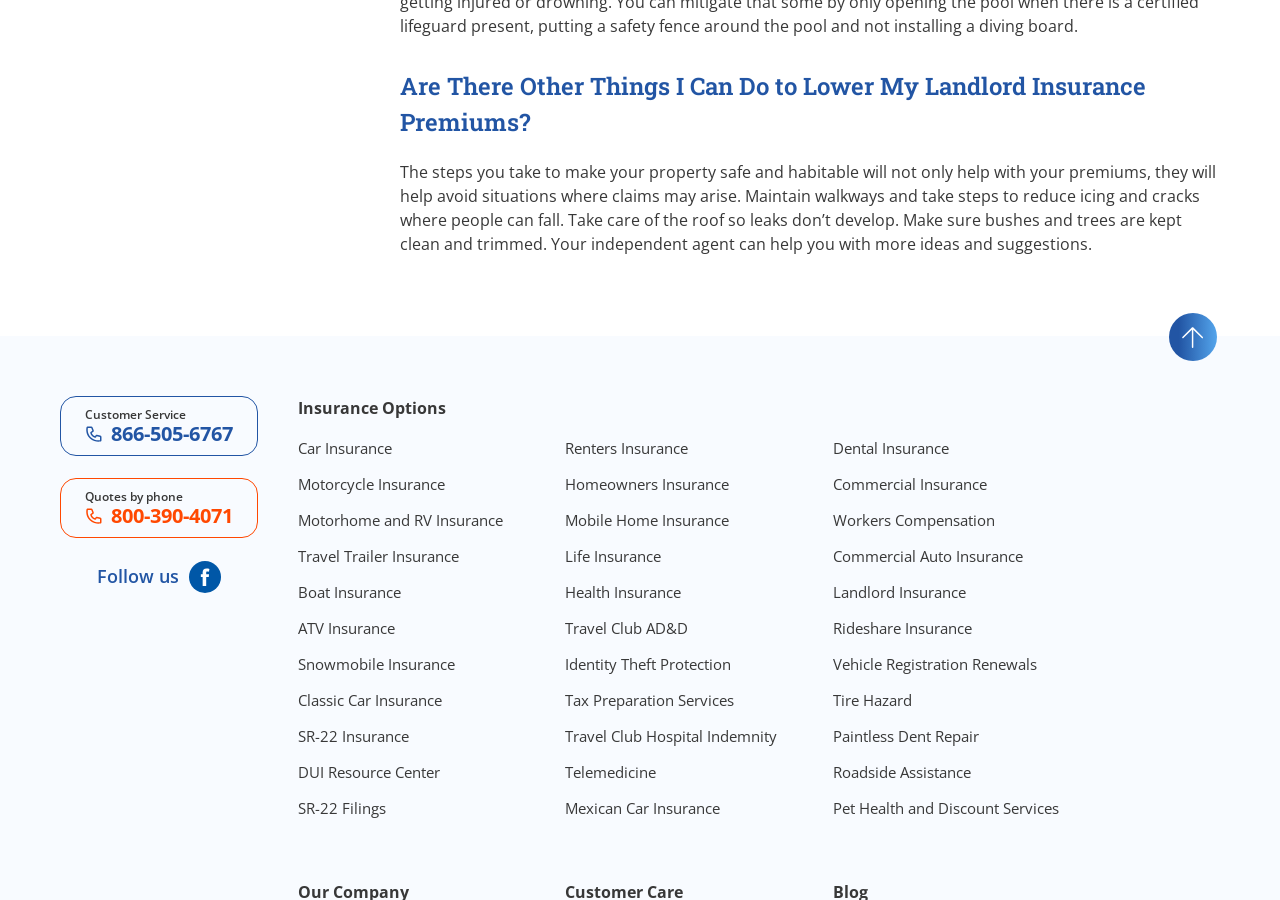What is the social media platform mentioned in the footer?
Answer the question based on the image using a single word or a brief phrase.

Facebook